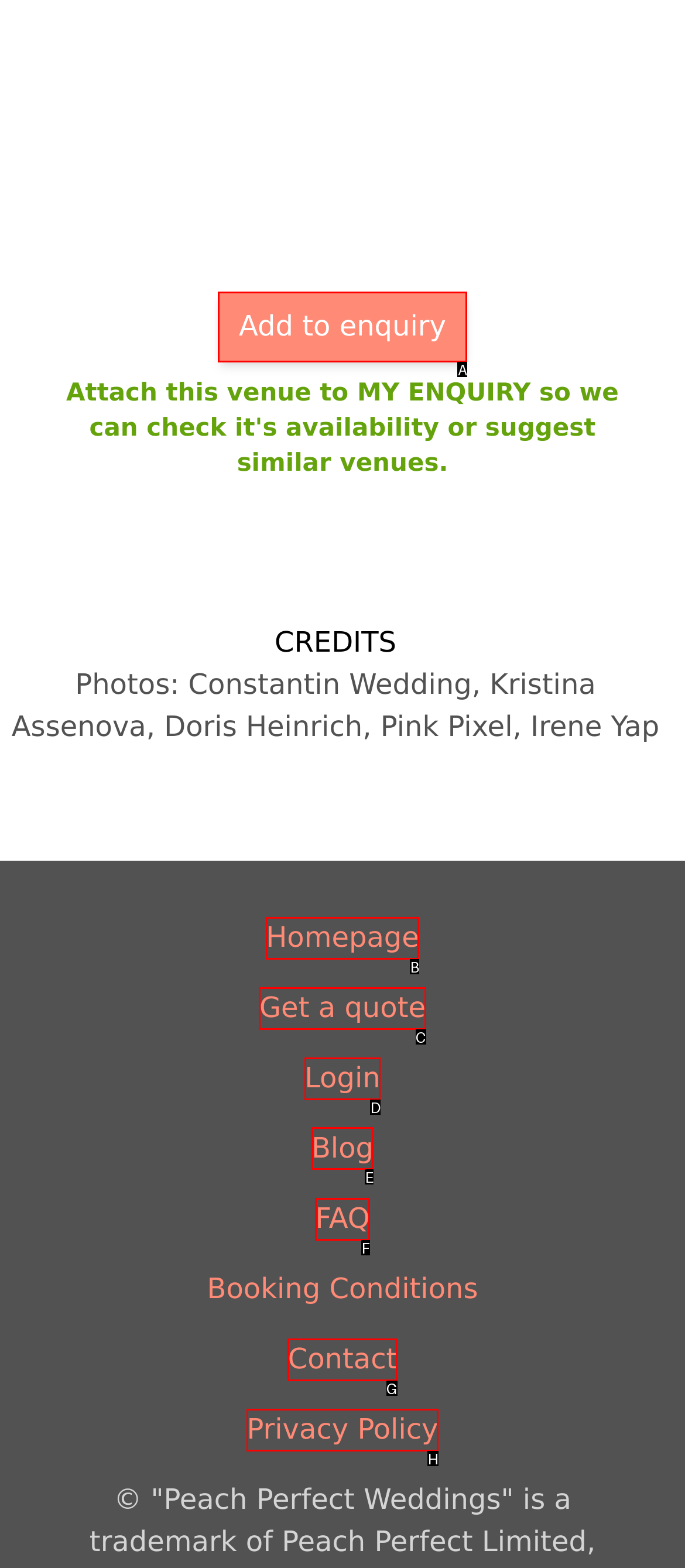Identify the letter of the option that should be selected to accomplish the following task: View blog. Provide the letter directly.

E